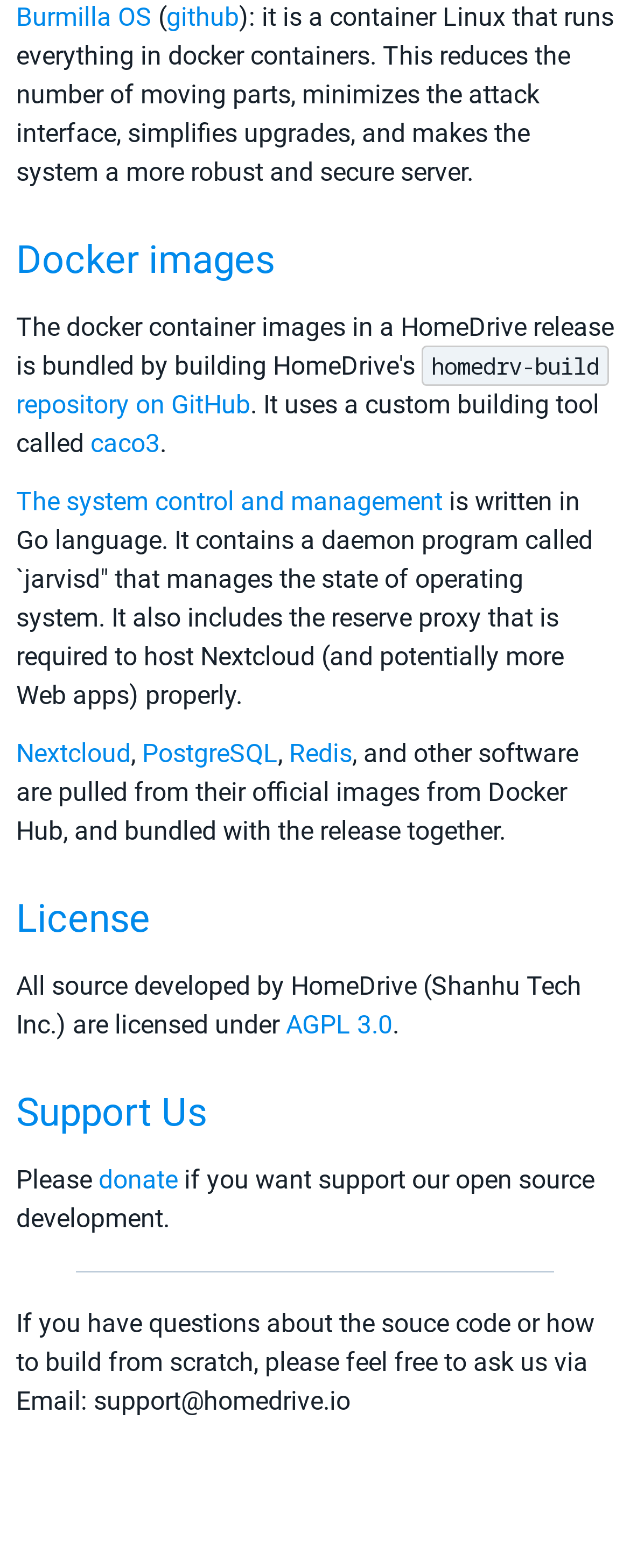Locate the UI element described by Burmilla OS and provide its bounding box coordinates. Use the format (top-left x, top-left y, bottom-right x, bottom-right y) with all values as floating point numbers between 0 and 1.

[0.026, 0.001, 0.241, 0.021]